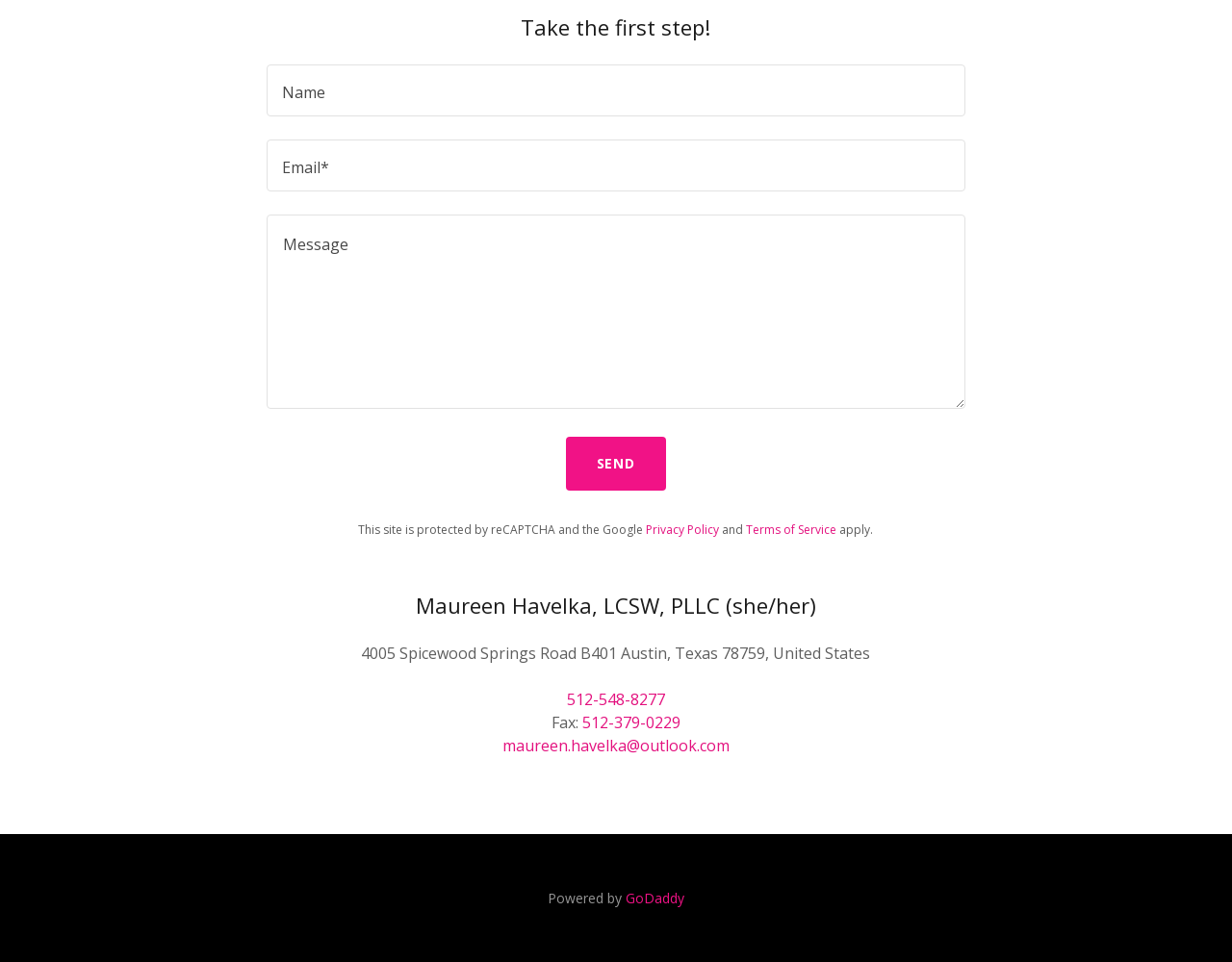Please study the image and answer the question comprehensively:
What is the profession of Maureen Havelka?

The heading 'Maureen Havelka, LCSW, PLLC (she/her)' suggests that Maureen Havelka is a licensed clinical social worker.